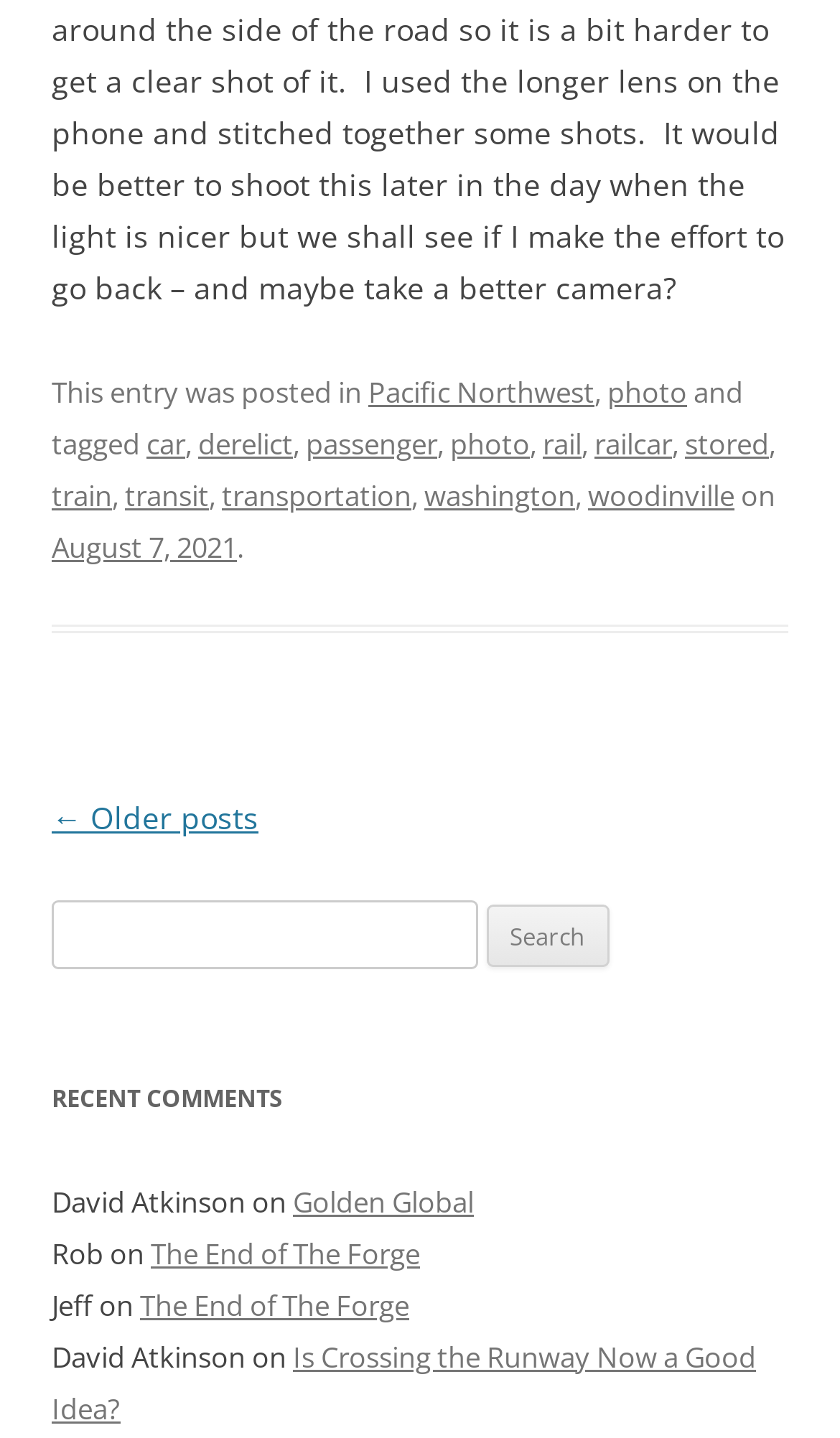What is the title of the post that Jeff commented on?
Analyze the screenshot and provide a detailed answer to the question.

The title of the post that Jeff commented on can be determined by looking at the recent comments section, where it says 'Jeff on The End of The Forge'.